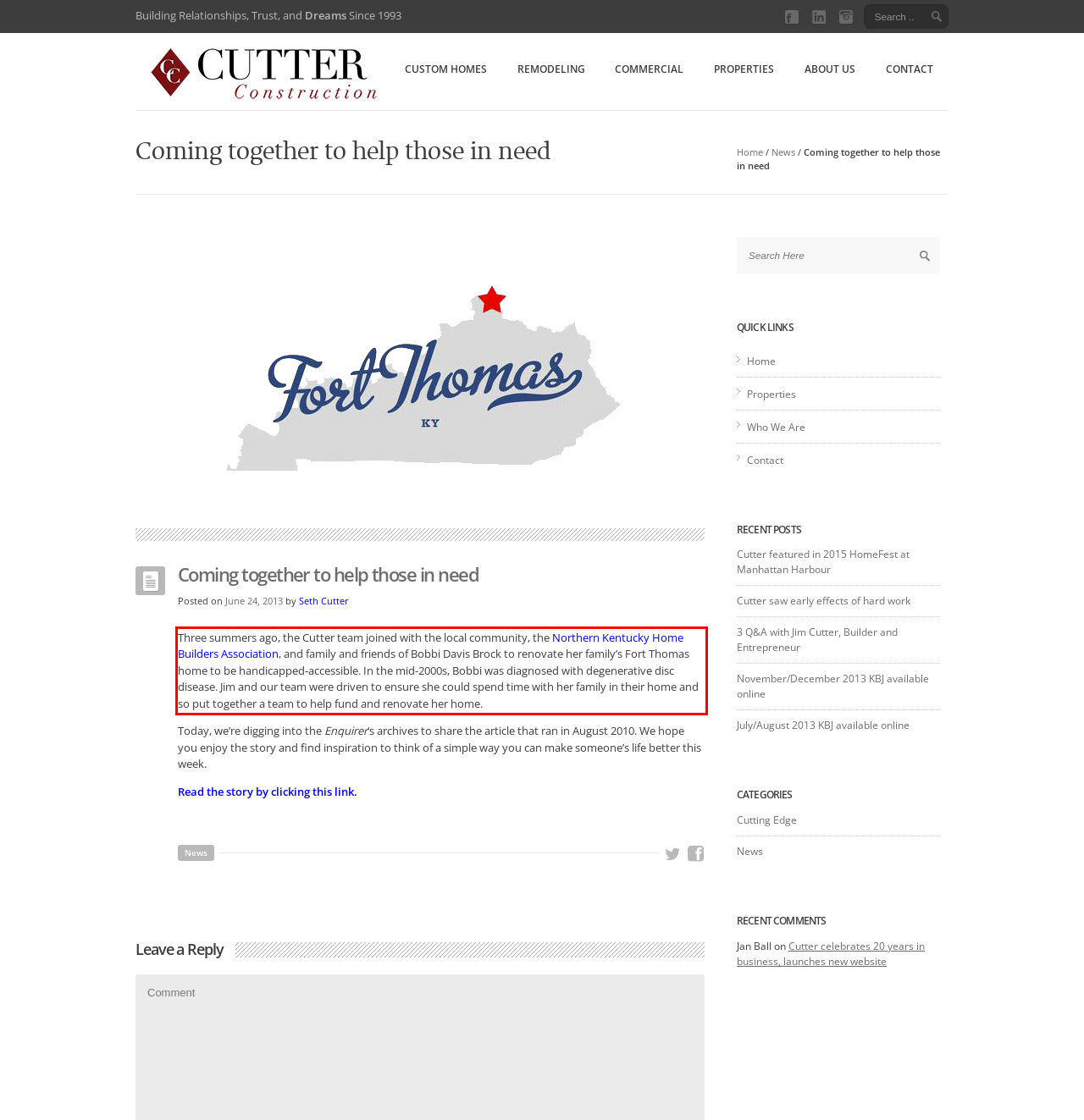Given a screenshot of a webpage containing a red bounding box, perform OCR on the text within this red bounding box and provide the text content.

Three summers ago, the Cutter team joined with the local community, the Northern Kentucky Home Builders Association, and family and friends of Bobbi Davis Brock to renovate her family’s Fort Thomas home to be handicapped-accessible. In the mid-2000s, Bobbi was diagnosed with degenerative disc disease. Jim and our team were driven to ensure she could spend time with her family in their home and so put together a team to help fund and renovate her home.